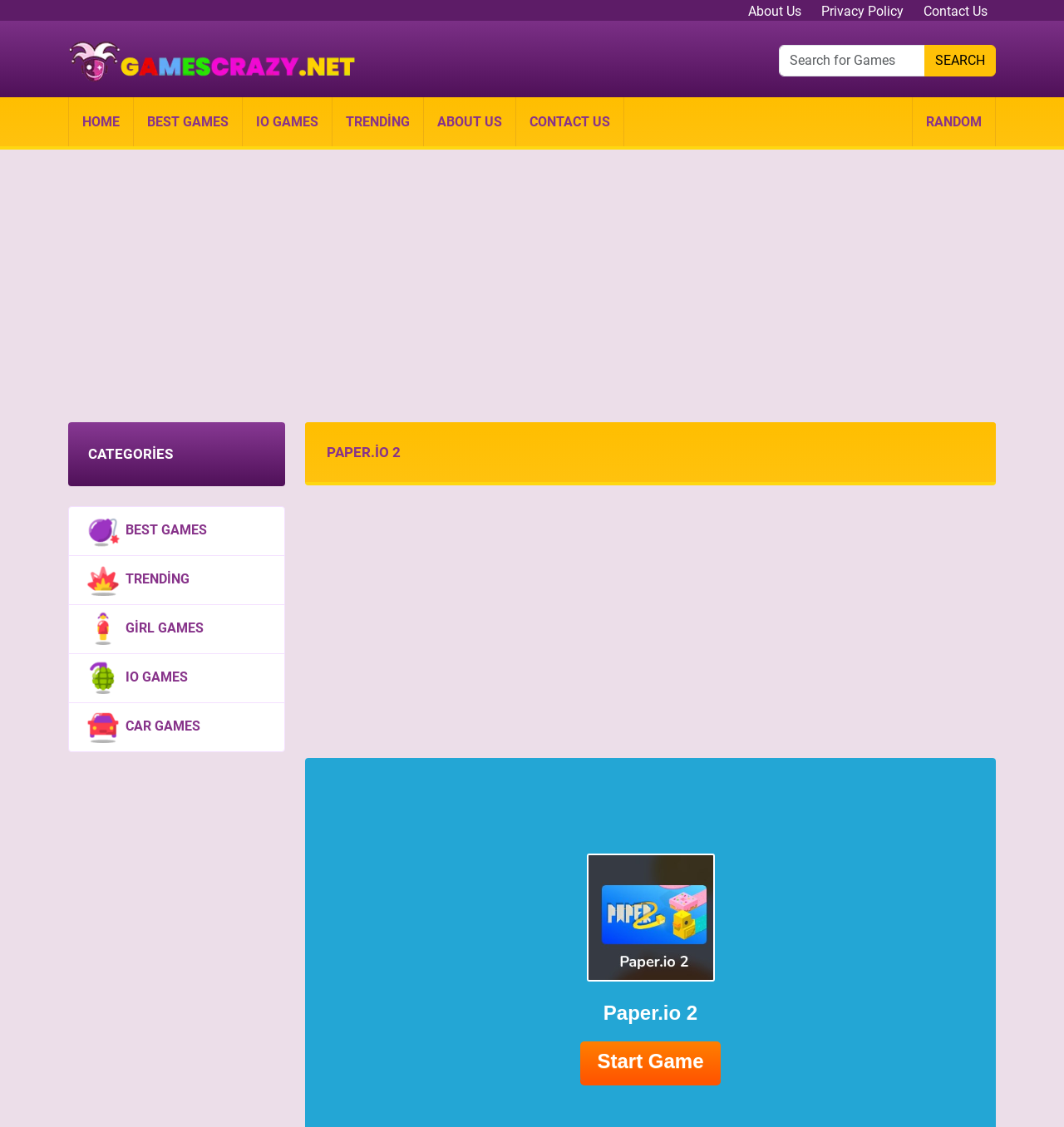Calculate the bounding box coordinates of the UI element given the description: "aria-label="Advertisement" name="aswift_2" title="Advertisement"".

[0.287, 0.448, 0.936, 0.655]